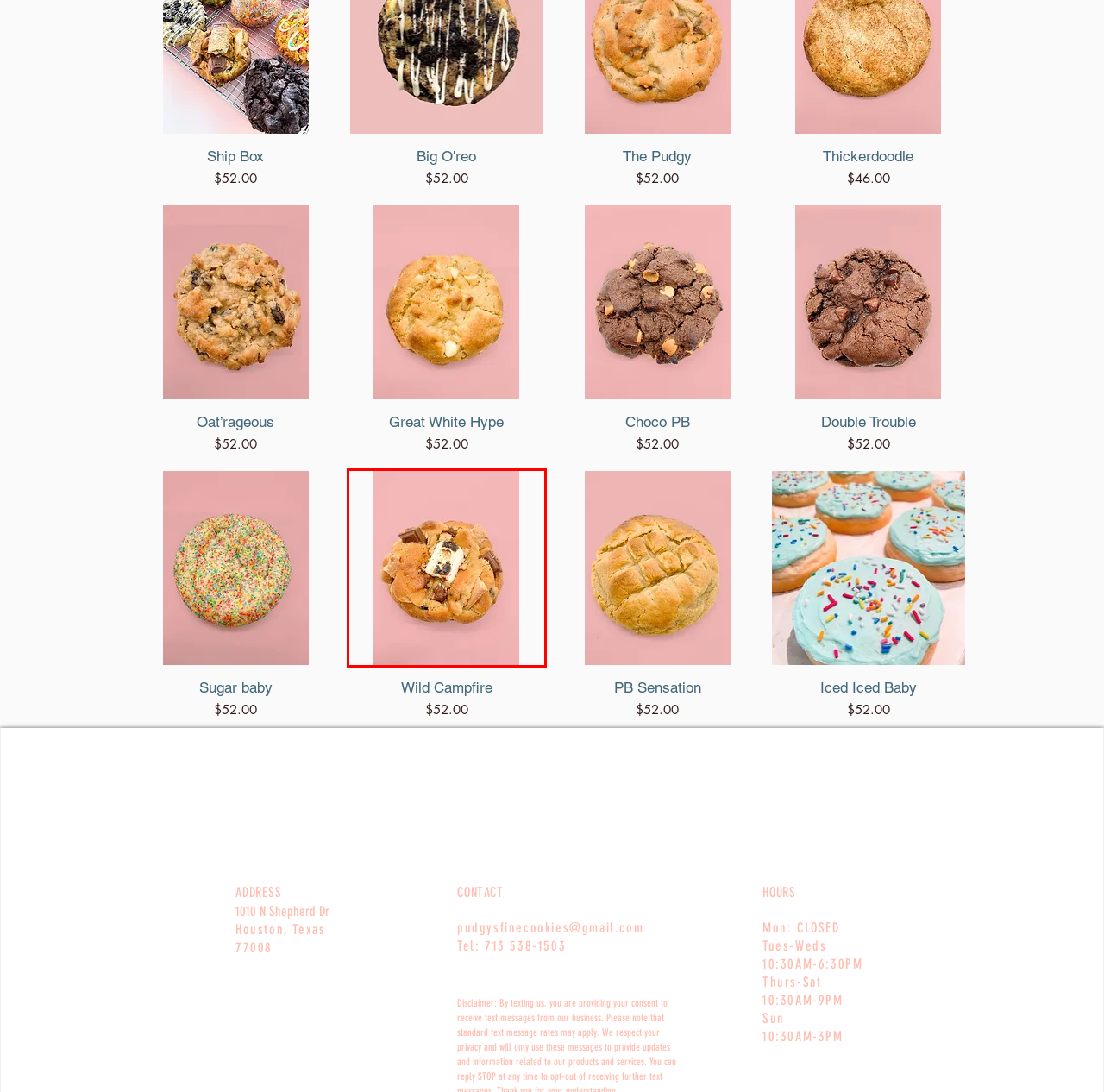Observe the screenshot of a webpage with a red bounding box around an element. Identify the webpage description that best fits the new page after the element inside the bounding box is clicked. The candidates are:
A. Sugar baby | Pudgy's Fine Cookies
B. Great White Hype | Pudgy's Fine Cookies
C. Oat’rageous | Pudgy's Fine Cookies
D. Iced Iced Baby | Pudgy's Fine Cookies
E. Choco PB | Pudgy's Fine Cookies
F. Wild Campfire | Pudgy's Fine Cookies
G. Double Trouble | Pudgy's Fine Cookies
H. PB Sensation | Pudgy's Fine Cookies

F